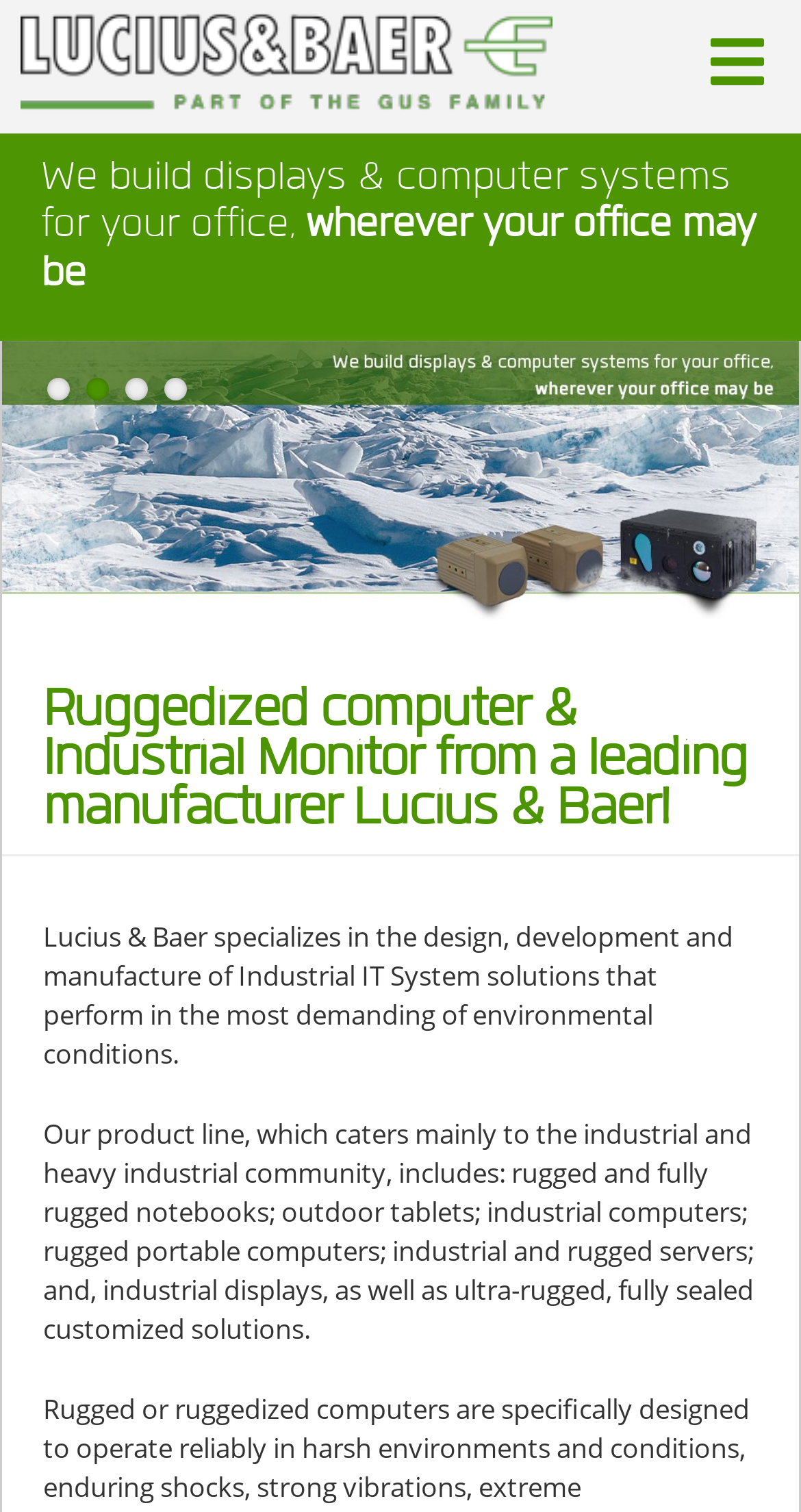Locate the bounding box of the user interface element based on this description: "2".

[0.108, 0.25, 0.136, 0.265]